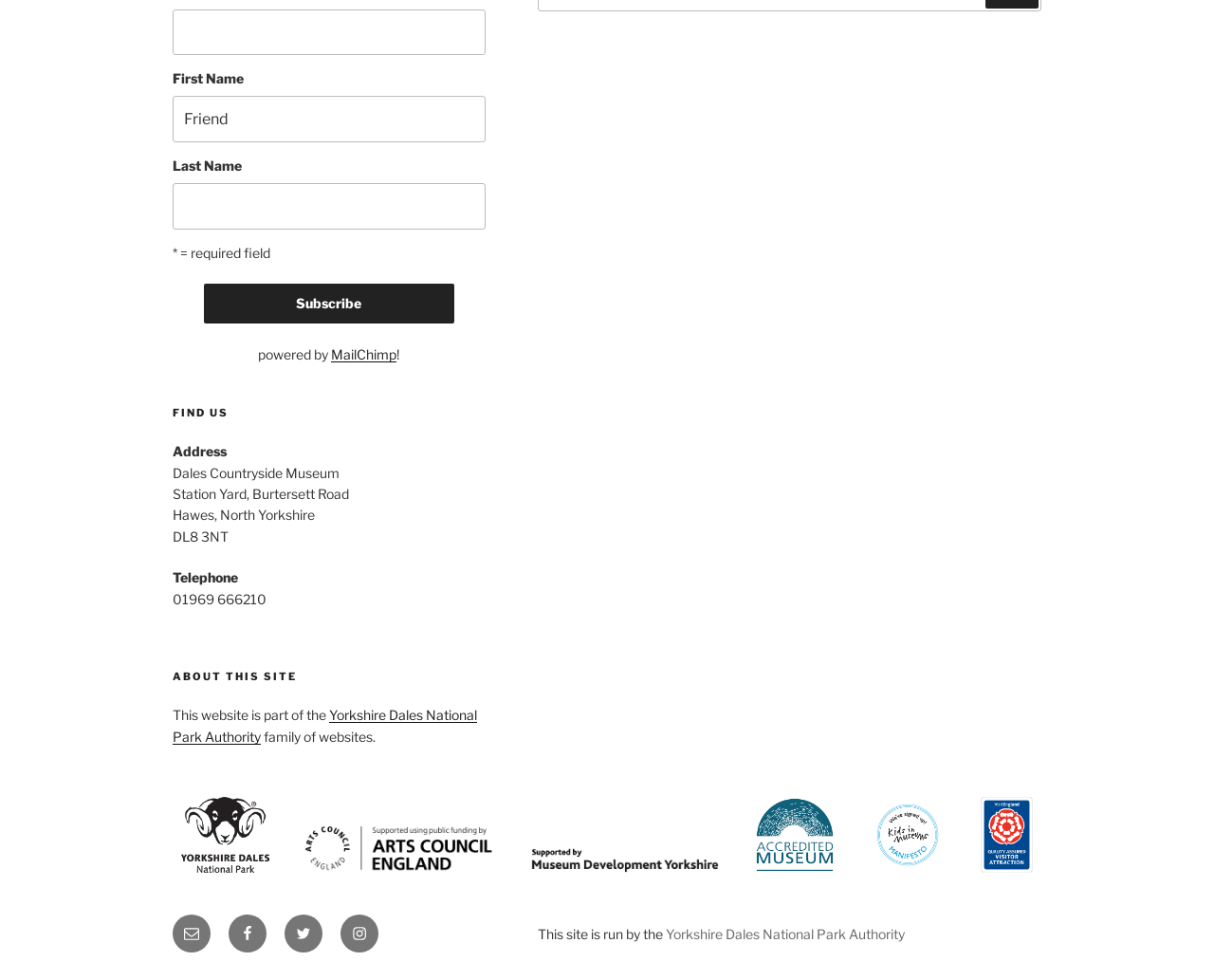What is the telephone number of the museum? Analyze the screenshot and reply with just one word or a short phrase.

01969 666210